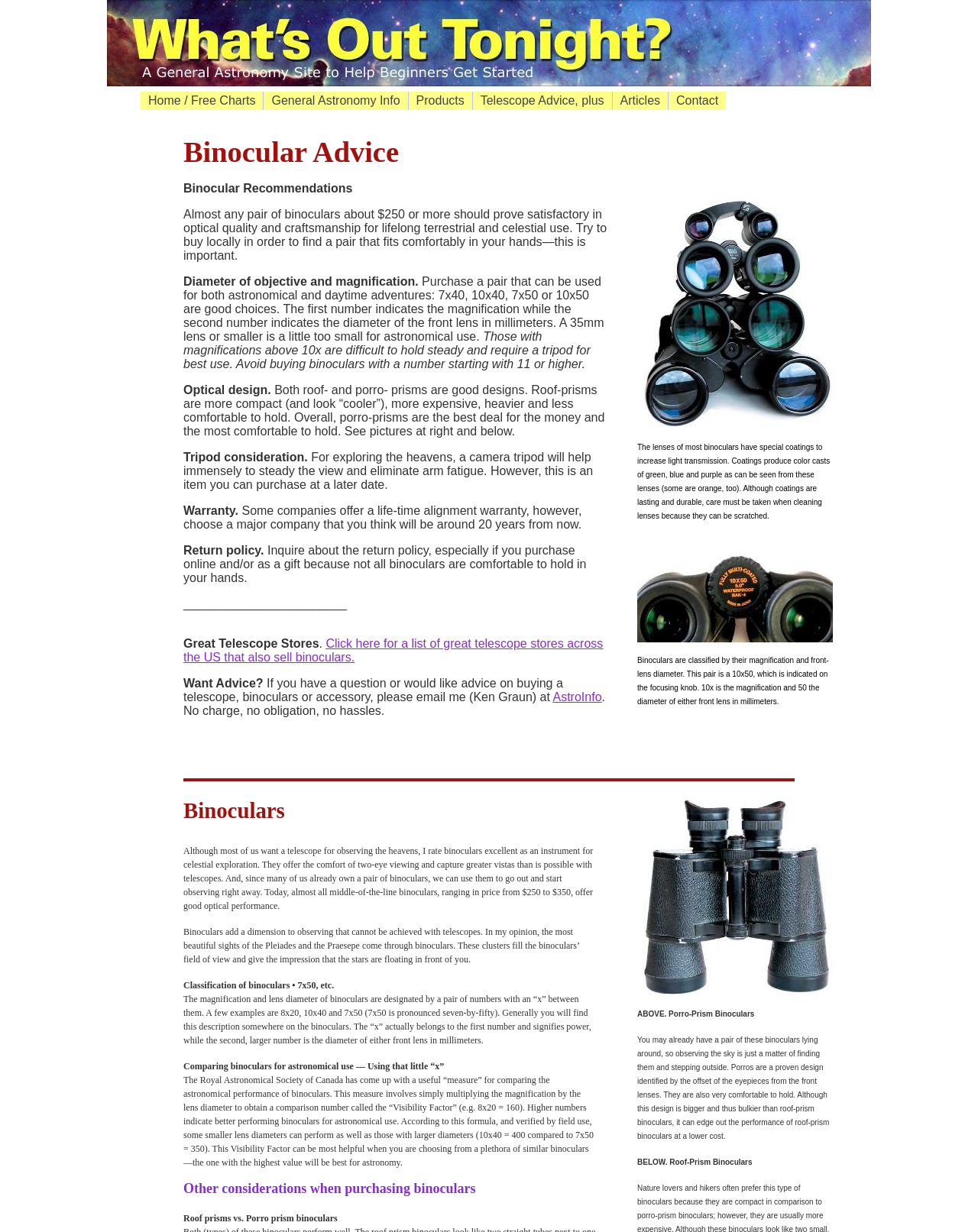Could you provide the bounding box coordinates for the portion of the screen to click to complete this instruction: "Read Binocular Advice"?

[0.188, 0.11, 0.541, 0.138]